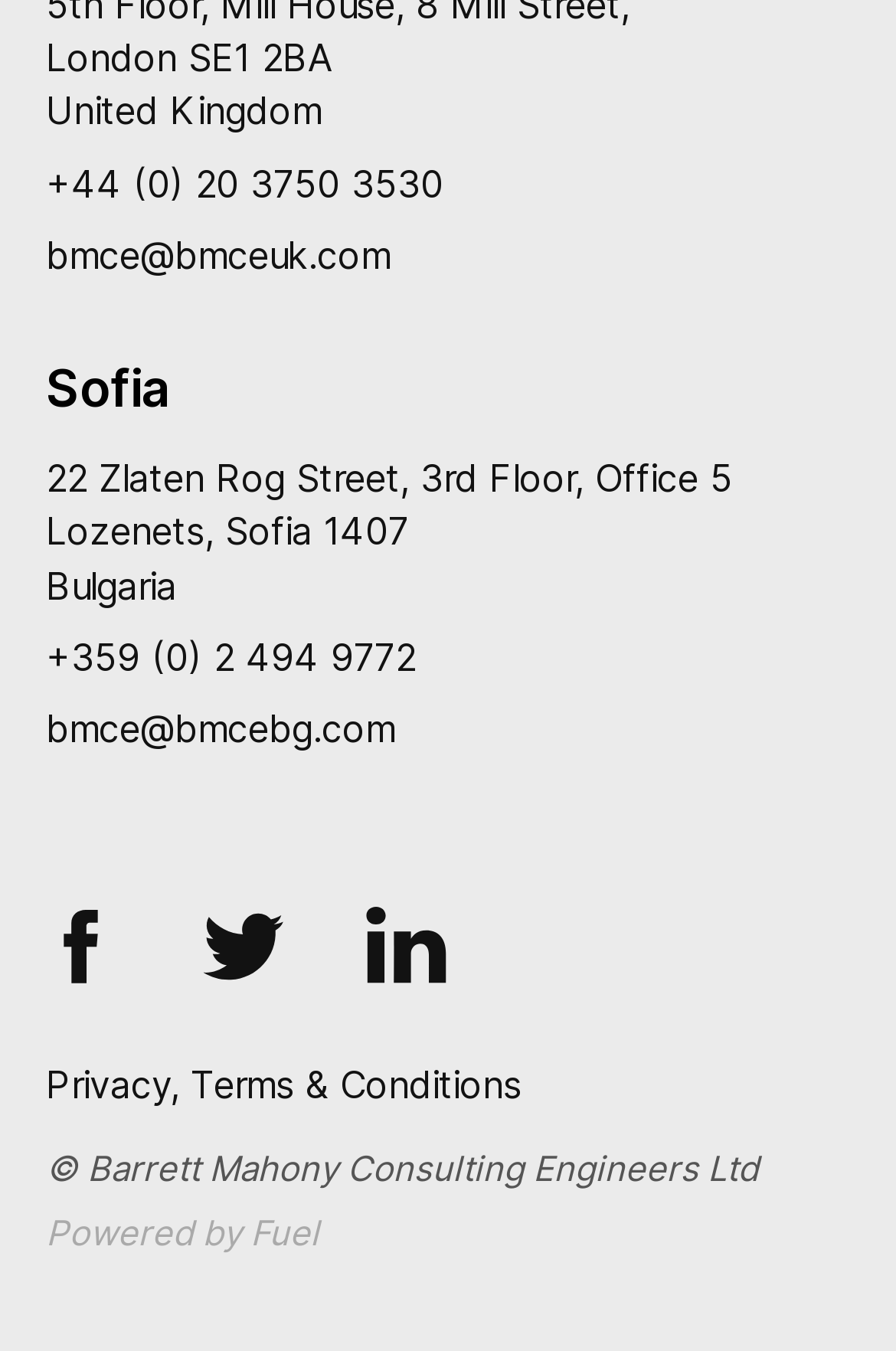From the details in the image, provide a thorough response to the question: What is the name of the company that powered the website?

The name of the company that powered the website can be found at the bottom of the page, which is 'Fuel', as indicated by the text 'Powered by Fuel'.